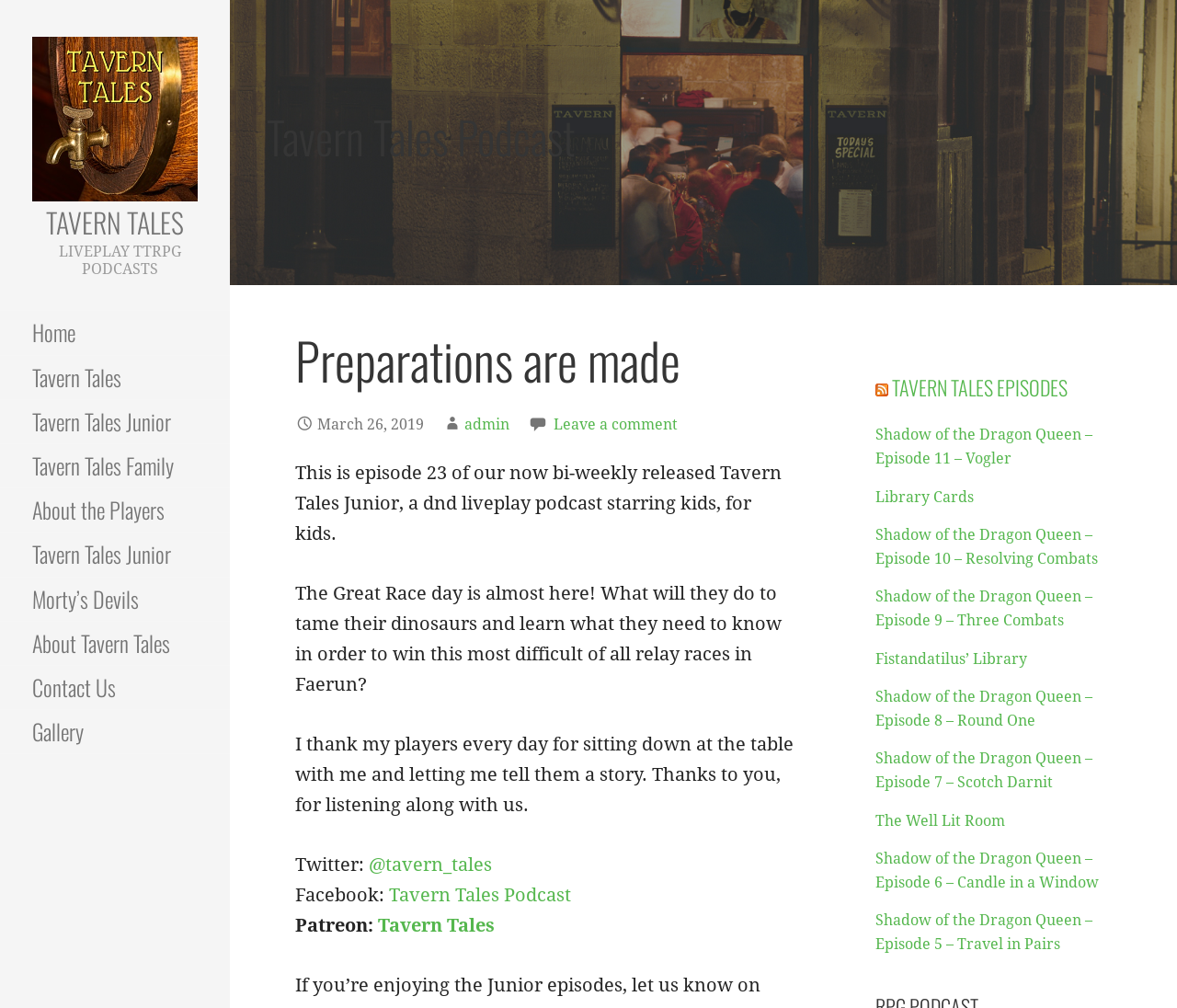Determine the bounding box coordinates of the clickable region to carry out the instruction: "Subscribe to the 'RSS TAVERN TALES EPISODES' feed".

[0.743, 0.369, 0.754, 0.398]